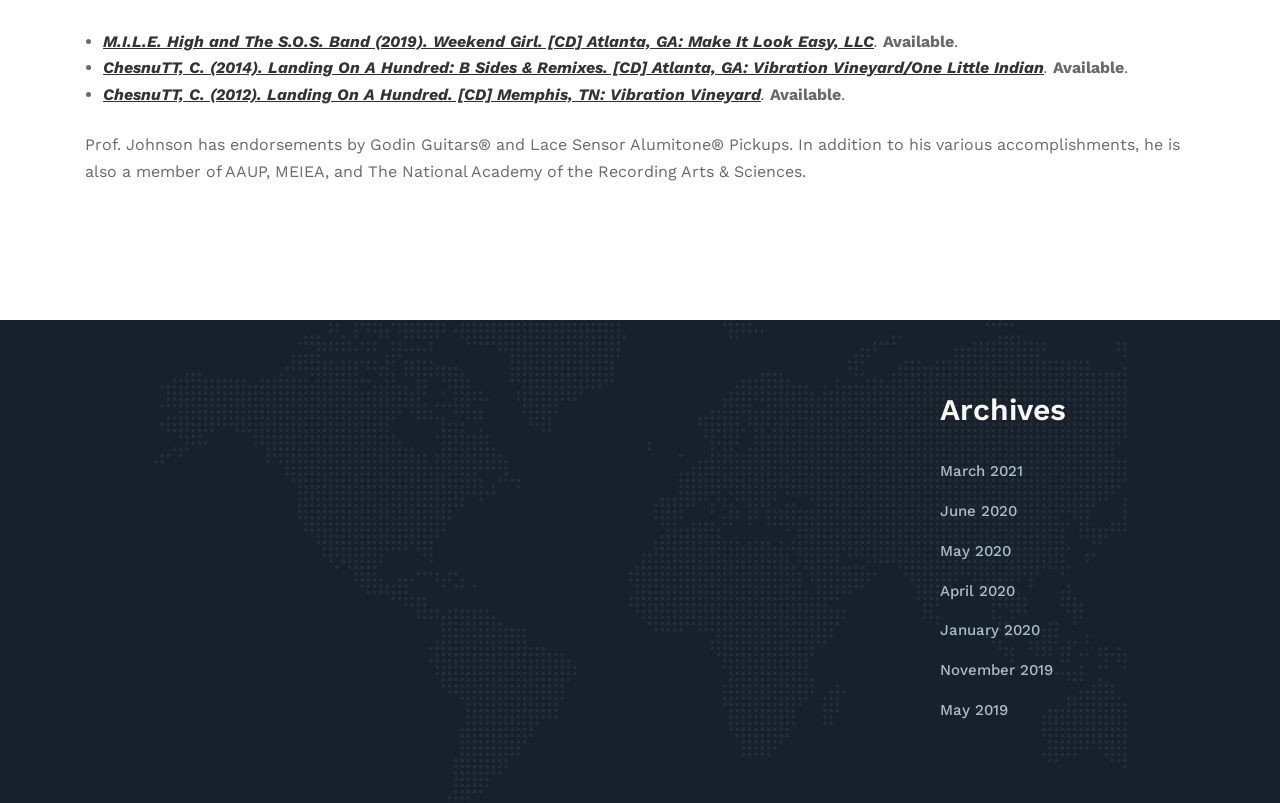What is the status of the album 'Weekend Girl' by M.I.L.E. High and The S.O.S. Band?
Using the information from the image, provide a comprehensive answer to the question.

Based on the text 'Available' next to the link 'M.I.L.E. High and The S.O.S. Band (2019). Weekend Girl. [CD] Atlanta, GA: Make It Look Easy, LLC (opens in a new tab)', we can infer that the album 'Weekend Girl' by M.I.L.E. High and The S.O.S. Band is available.